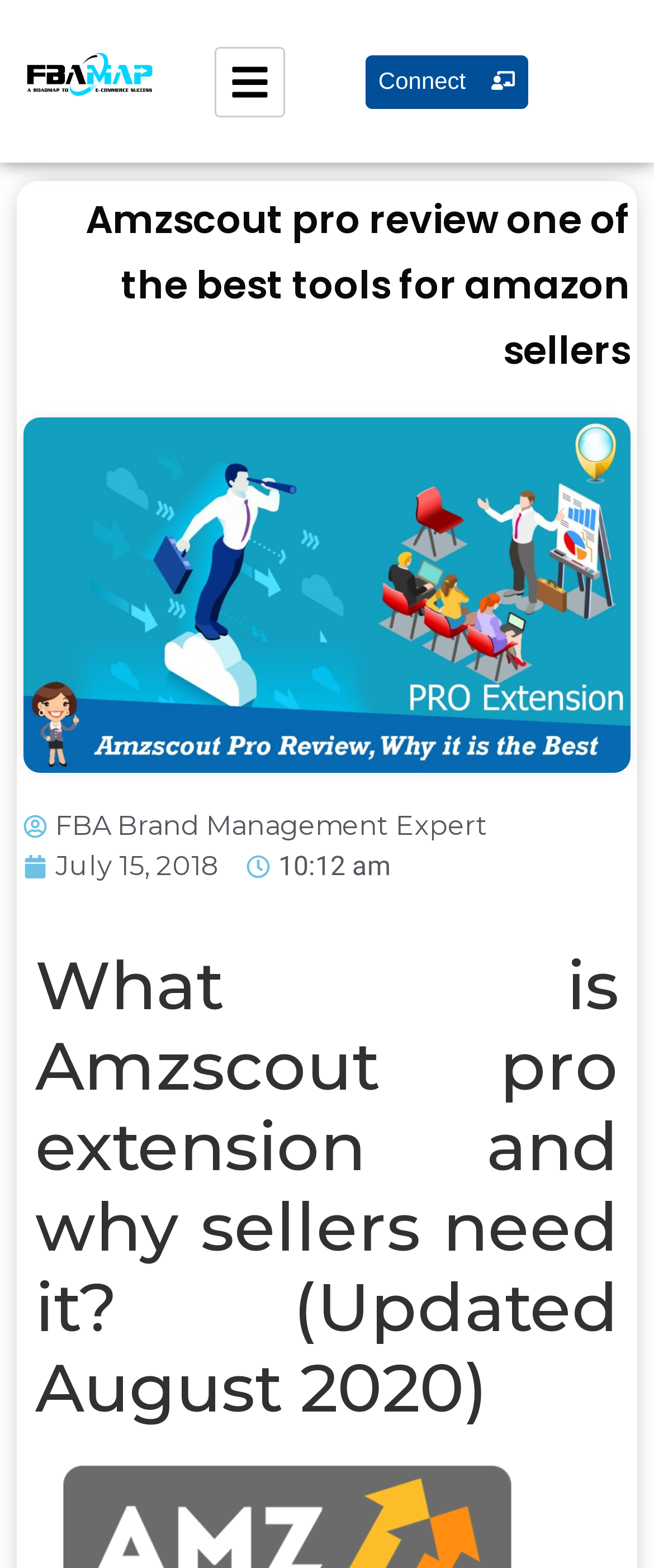Identify the main heading from the webpage and provide its text content.

Amzscout pro review one of the best tools for amazon sellers